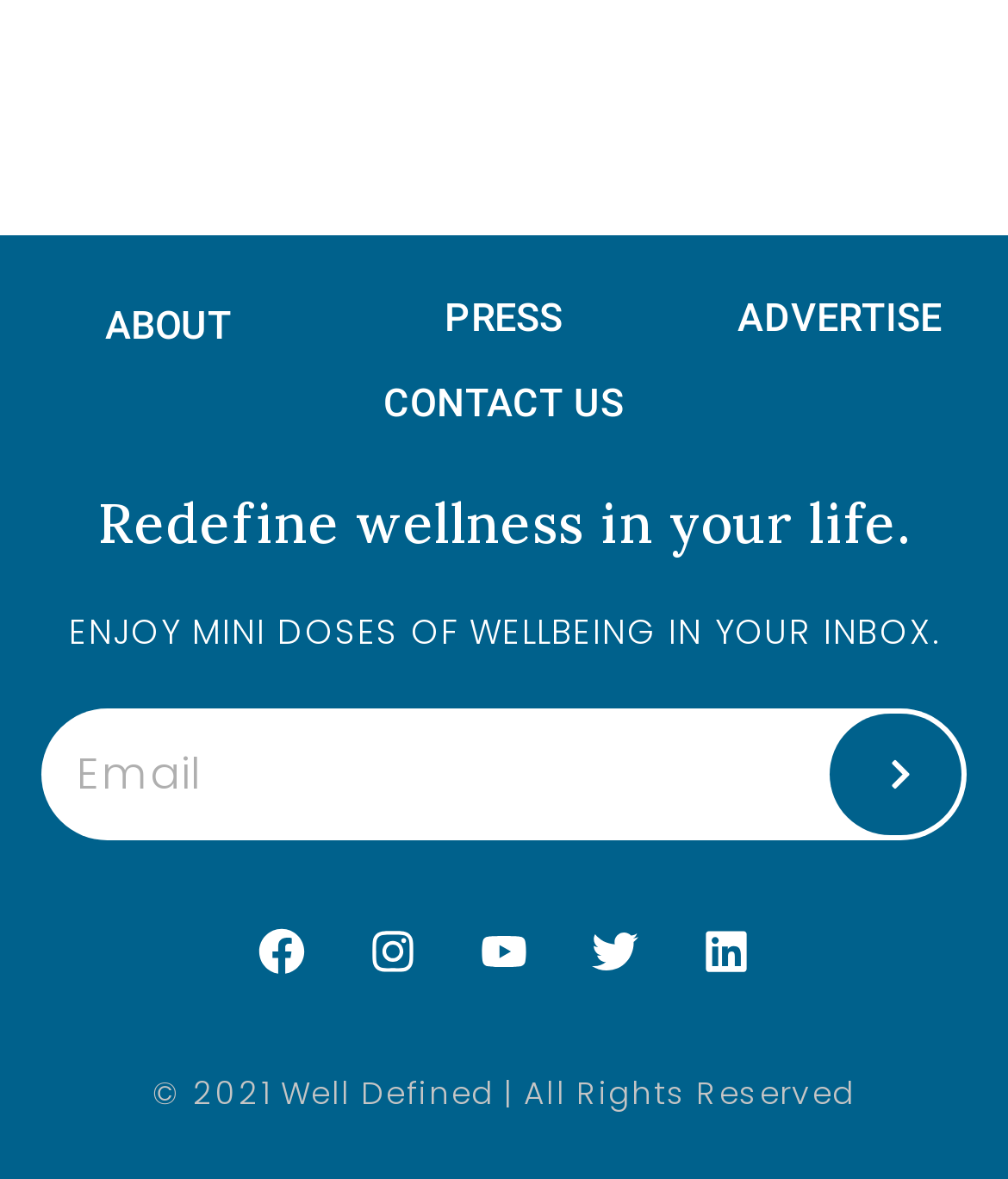How many social media links are available?
Examine the image and provide an in-depth answer to the question.

There are five social media links available, including Facebook, Instagram, Youtube, Twitter, and Linkedin, each with an accompanying image icon.